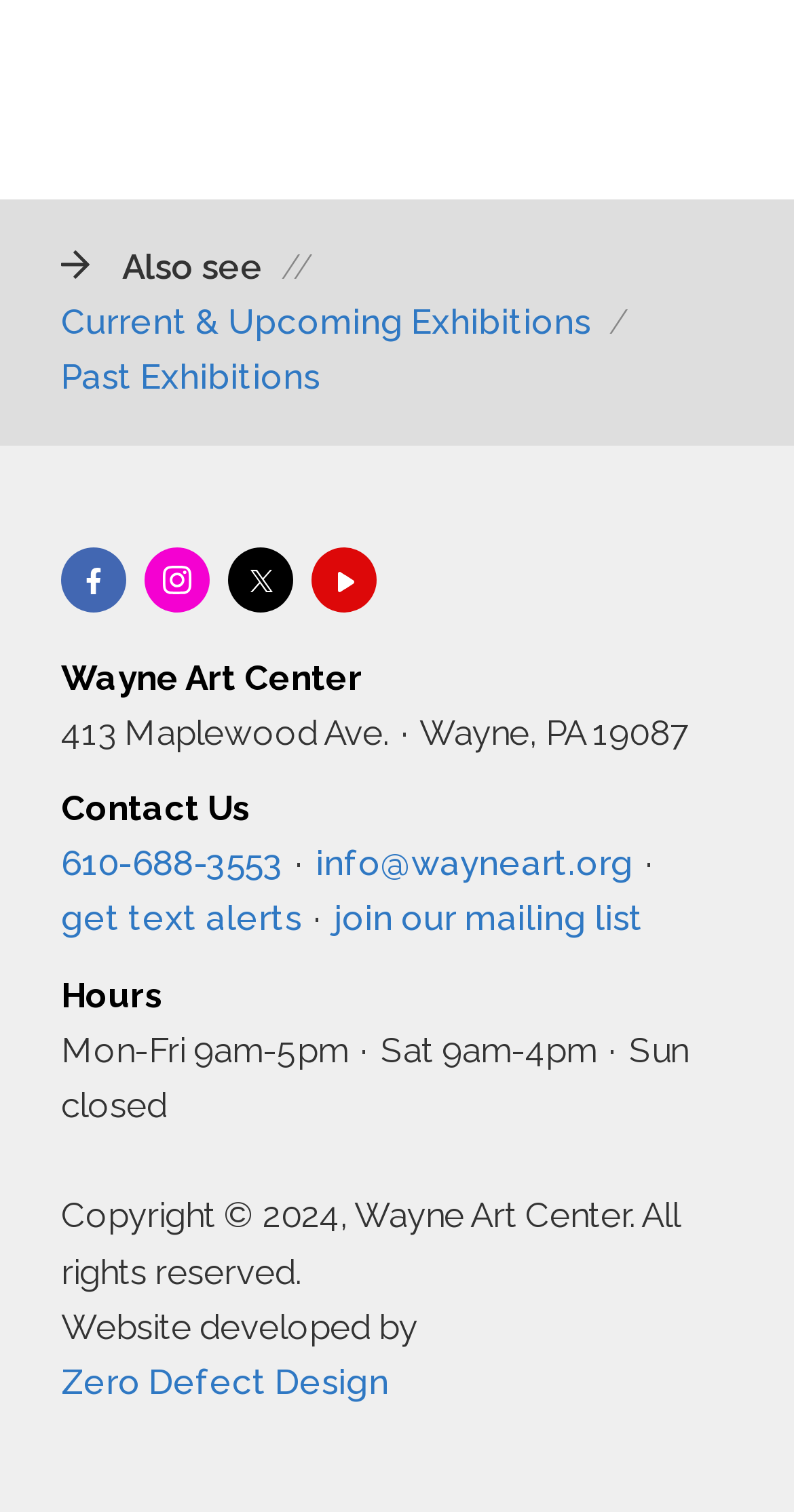What is the name of the art center?
Provide an in-depth and detailed answer to the question.

I found the answer by looking at the StaticText element with the text 'Wayne Art Center' at coordinates [0.077, 0.434, 0.456, 0.461].